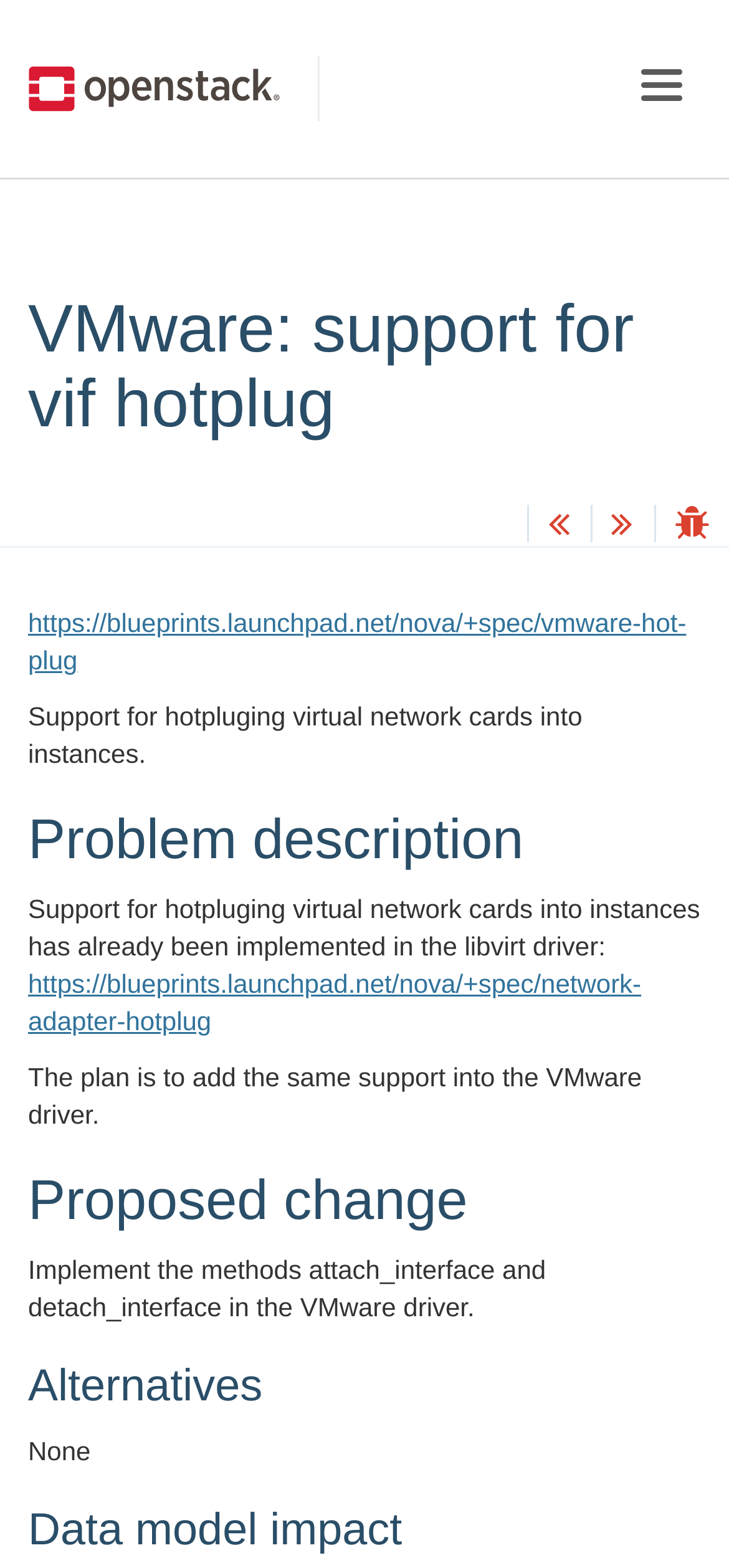Provide a one-word or one-phrase answer to the question:
Are there any alternatives mentioned on the webpage?

None